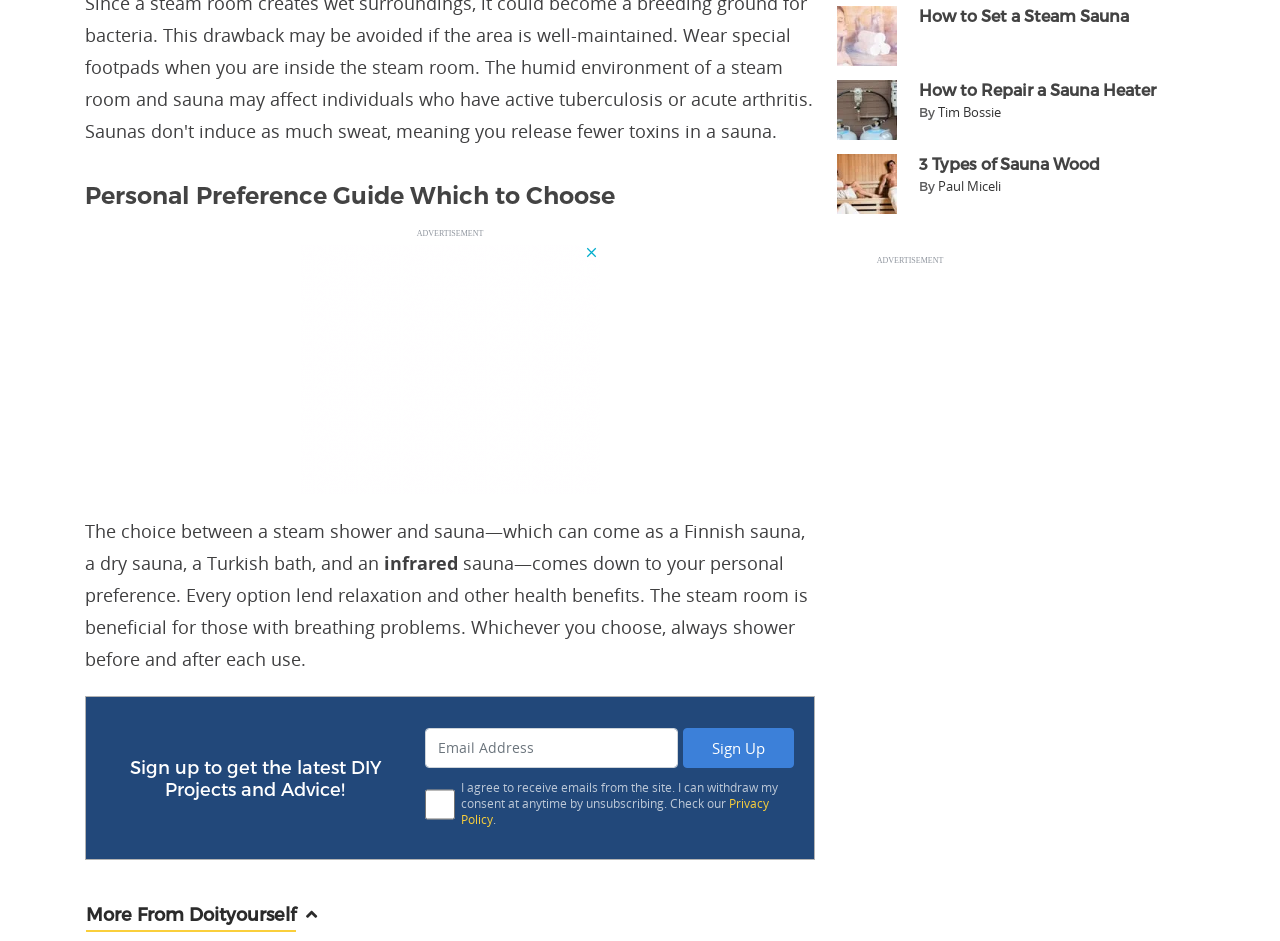Identify the bounding box coordinates for the UI element described as: "3 Types of Sauna Wood".

[0.718, 0.158, 0.859, 0.189]